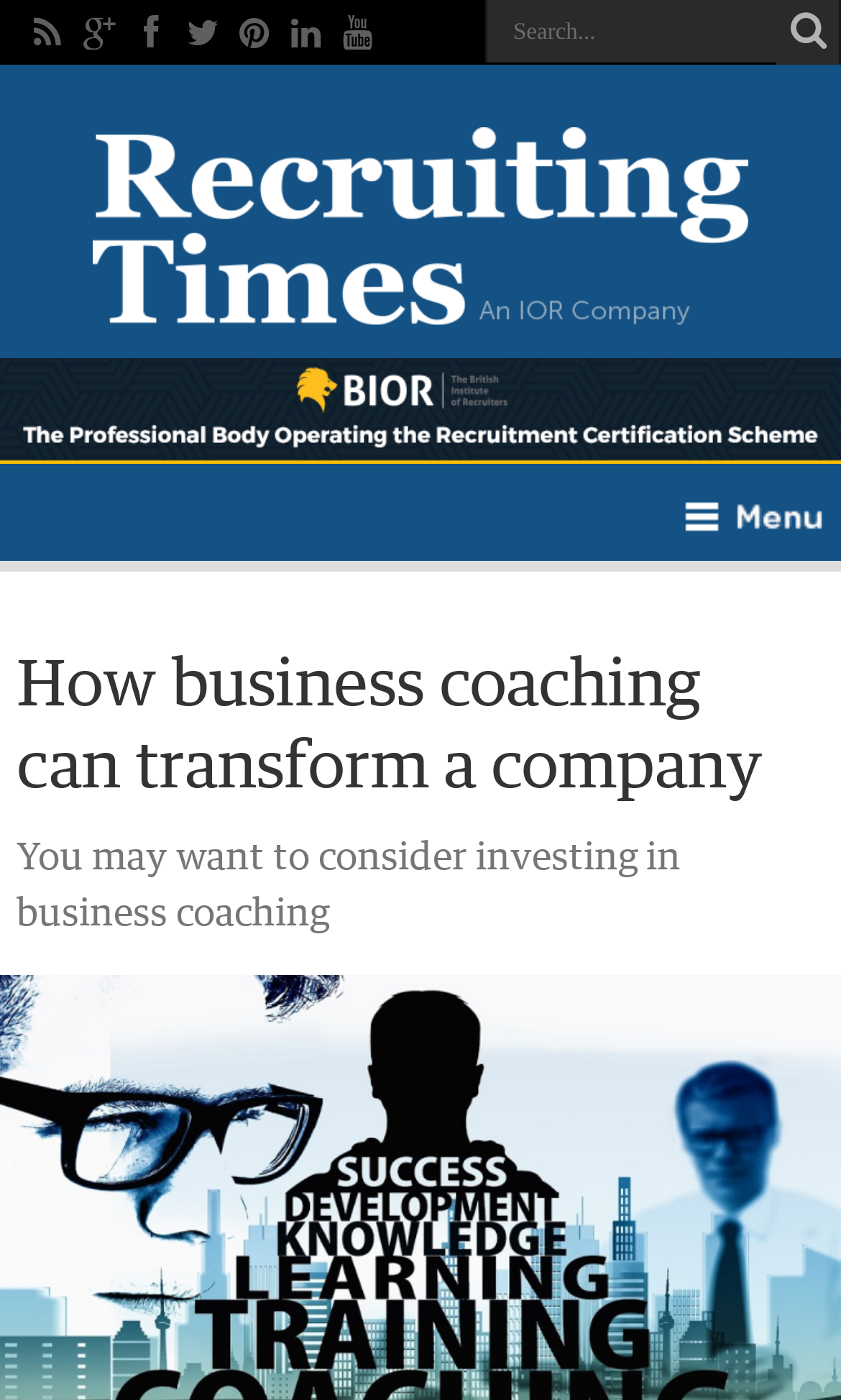What is the purpose of the certification link?
Offer a detailed and full explanation in response to the question.

The link 'Recruitment Certification delivers the recognition you deserve and credibility you need' appears to be promoting a recruitment certification program, suggesting that the purpose of this link is to provide information or resources related to obtaining certification in recruitment.